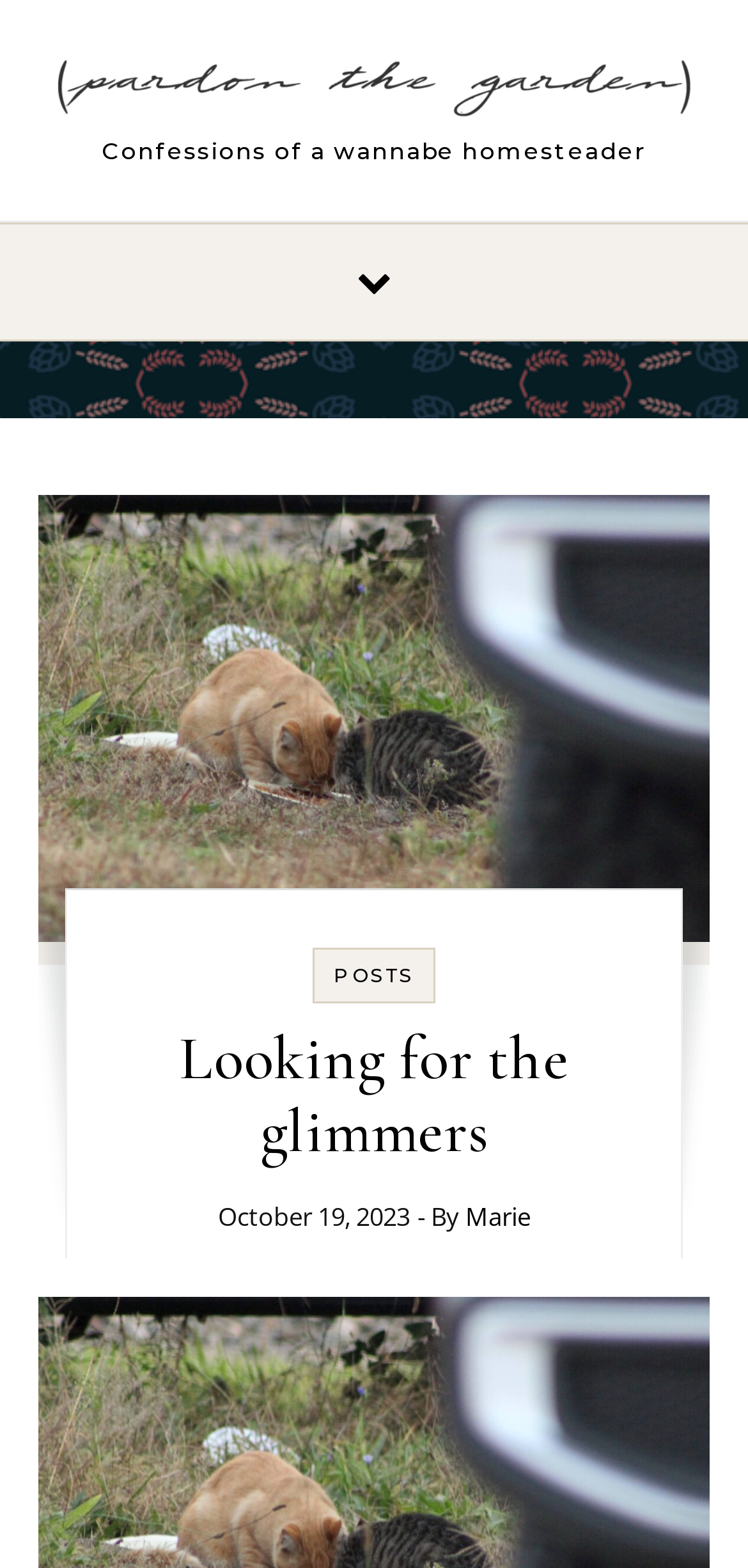What is the name of the blog?
Examine the image closely and answer the question with as much detail as possible.

The name of the blog can be found in the link element with the text 'Pardon the Garden' which is a child of the LayoutTable element.